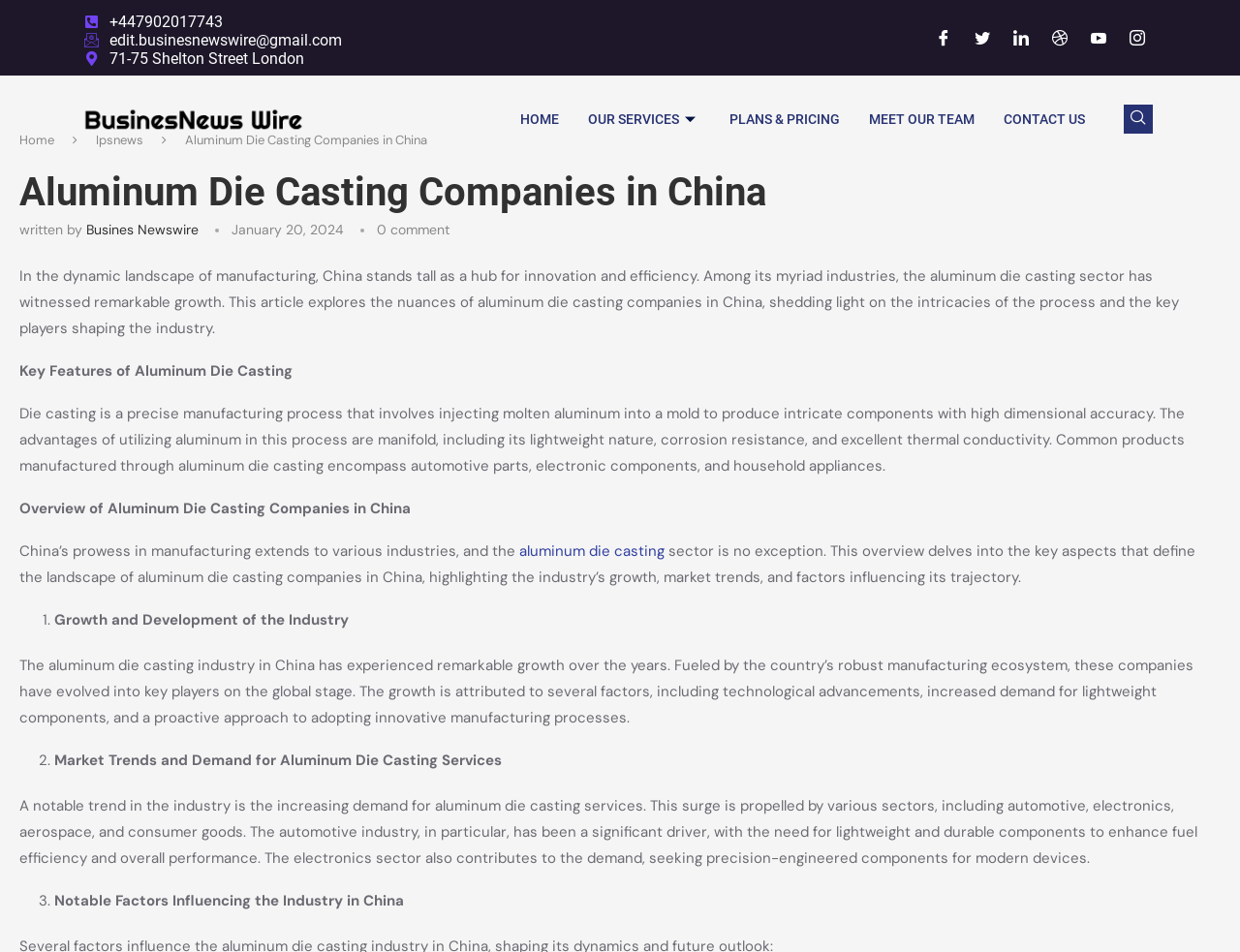Identify the bounding box coordinates of the section that should be clicked to achieve the task described: "Go to the home page".

[0.408, 0.09, 0.462, 0.161]